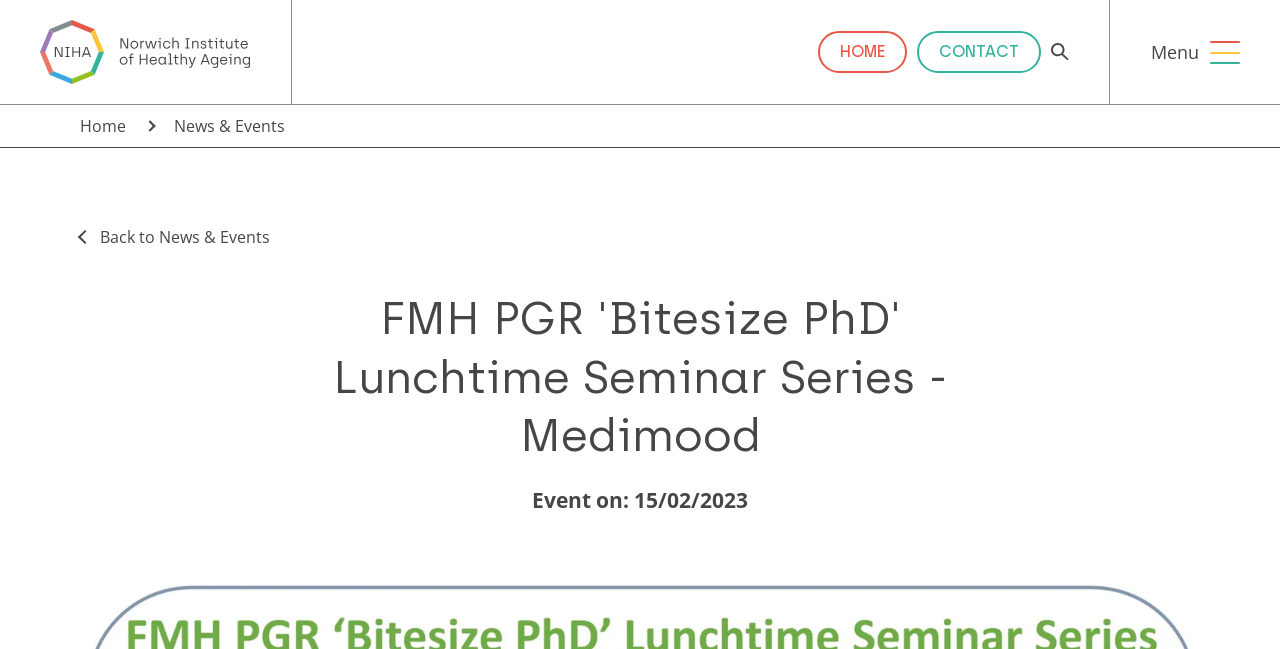What is the purpose of the button with an image?
Answer briefly with a single word or phrase based on the image.

Open Menu